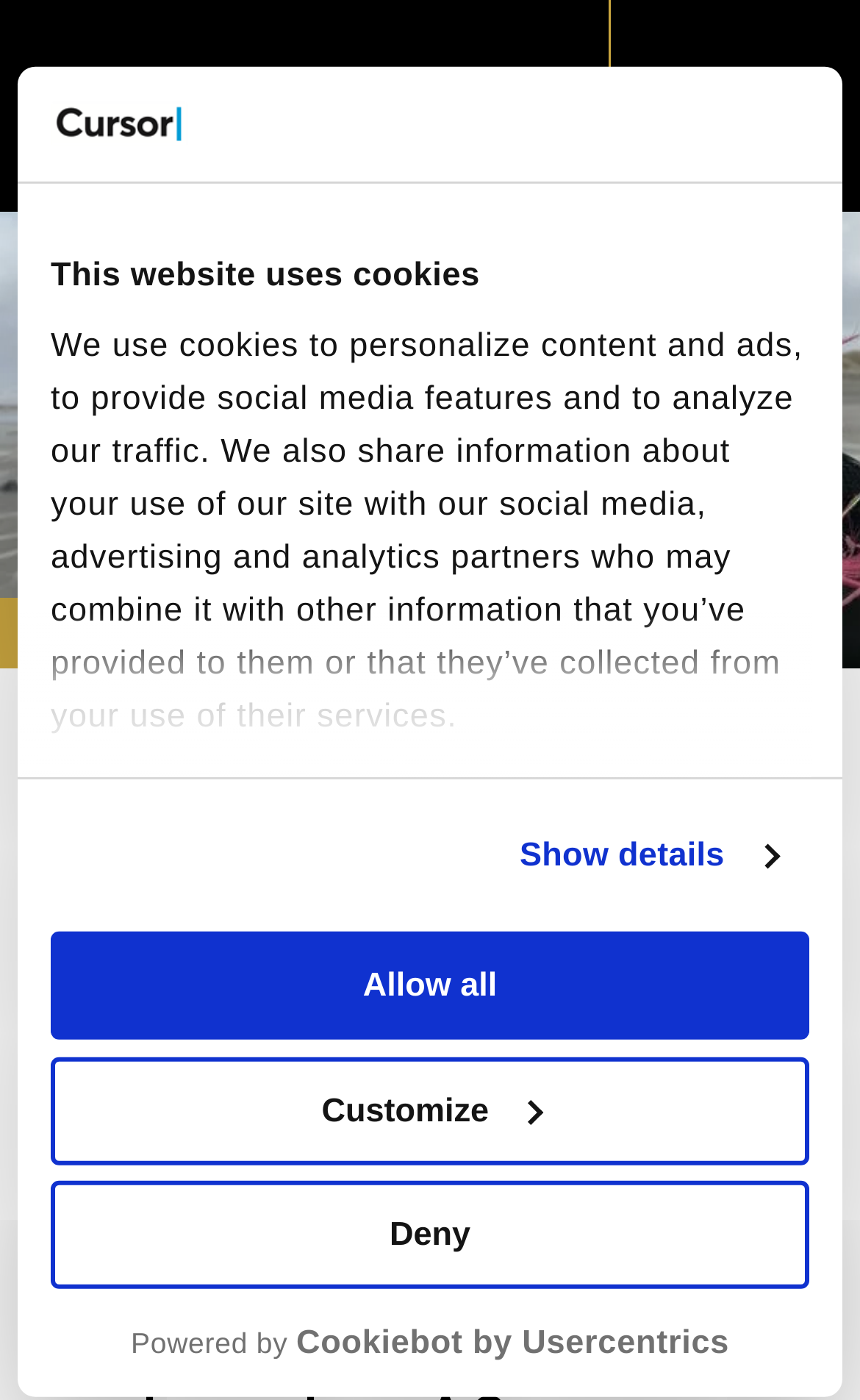Determine the bounding box for the described UI element: "Allow all".

[0.059, 0.666, 0.941, 0.743]